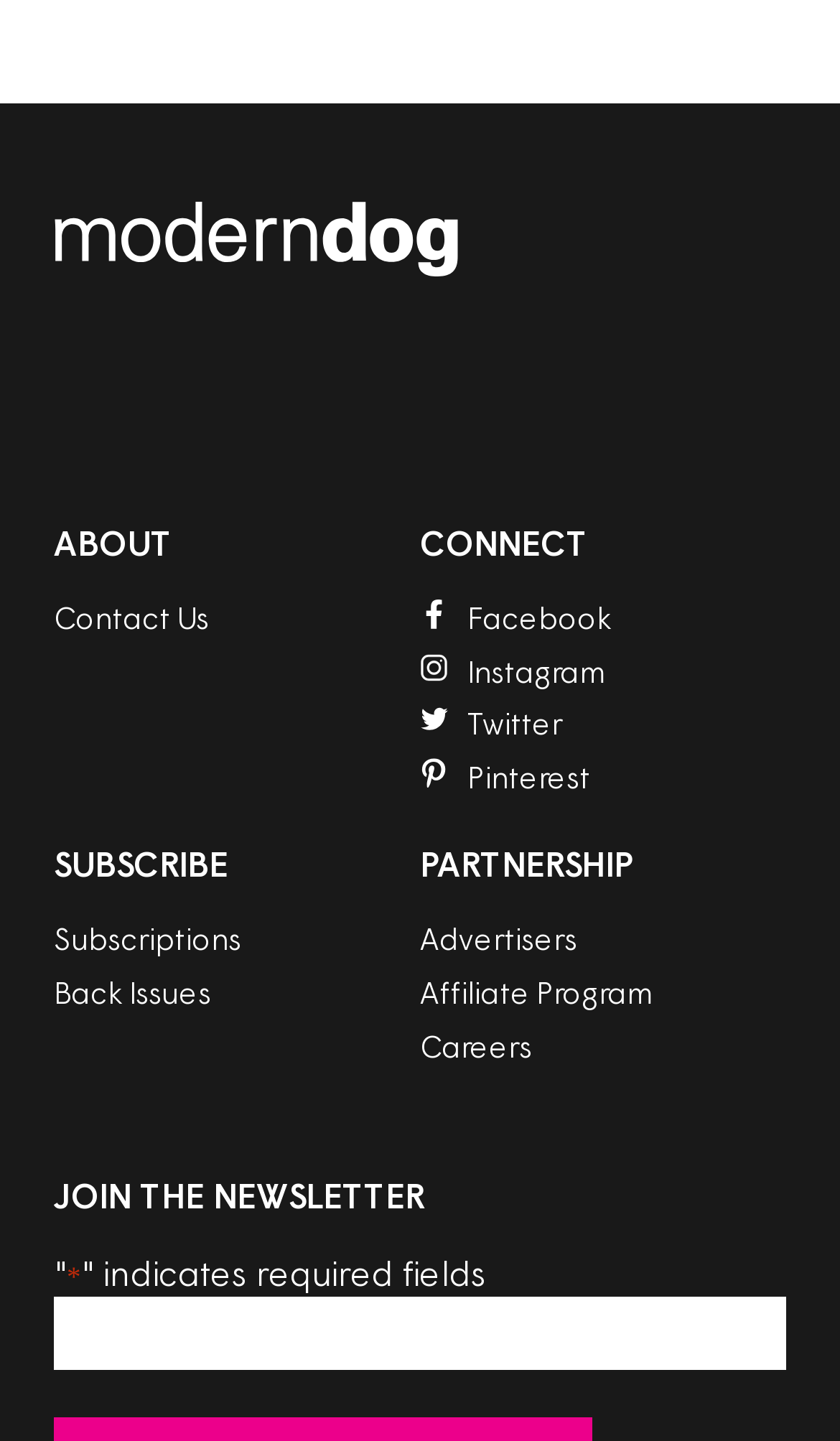For the following element description, predict the bounding box coordinates in the format (top-left x, top-left y, bottom-right x, bottom-right y). All values should be floating point numbers between 0 and 1. Description: Toggle

None